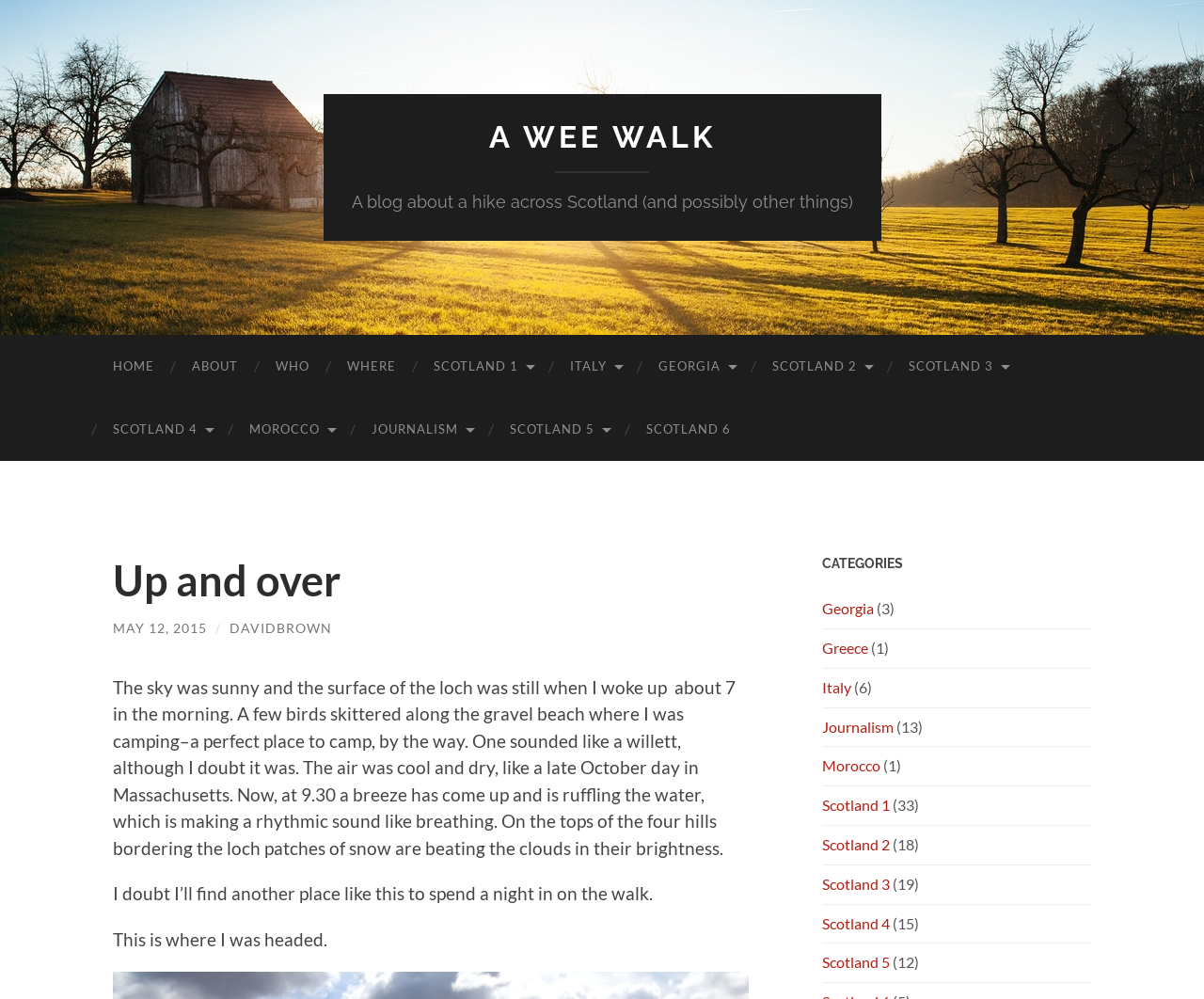How many categories are listed?
Provide a detailed and well-explained answer to the question.

I counted the number of links under the 'CATEGORIES' heading, which are Georgia, Greece, Italy, Journalism, Morocco, Scotland 1, Scotland 2, Scotland 3, Scotland 4, and Scotland 5. There are 7 unique categories.